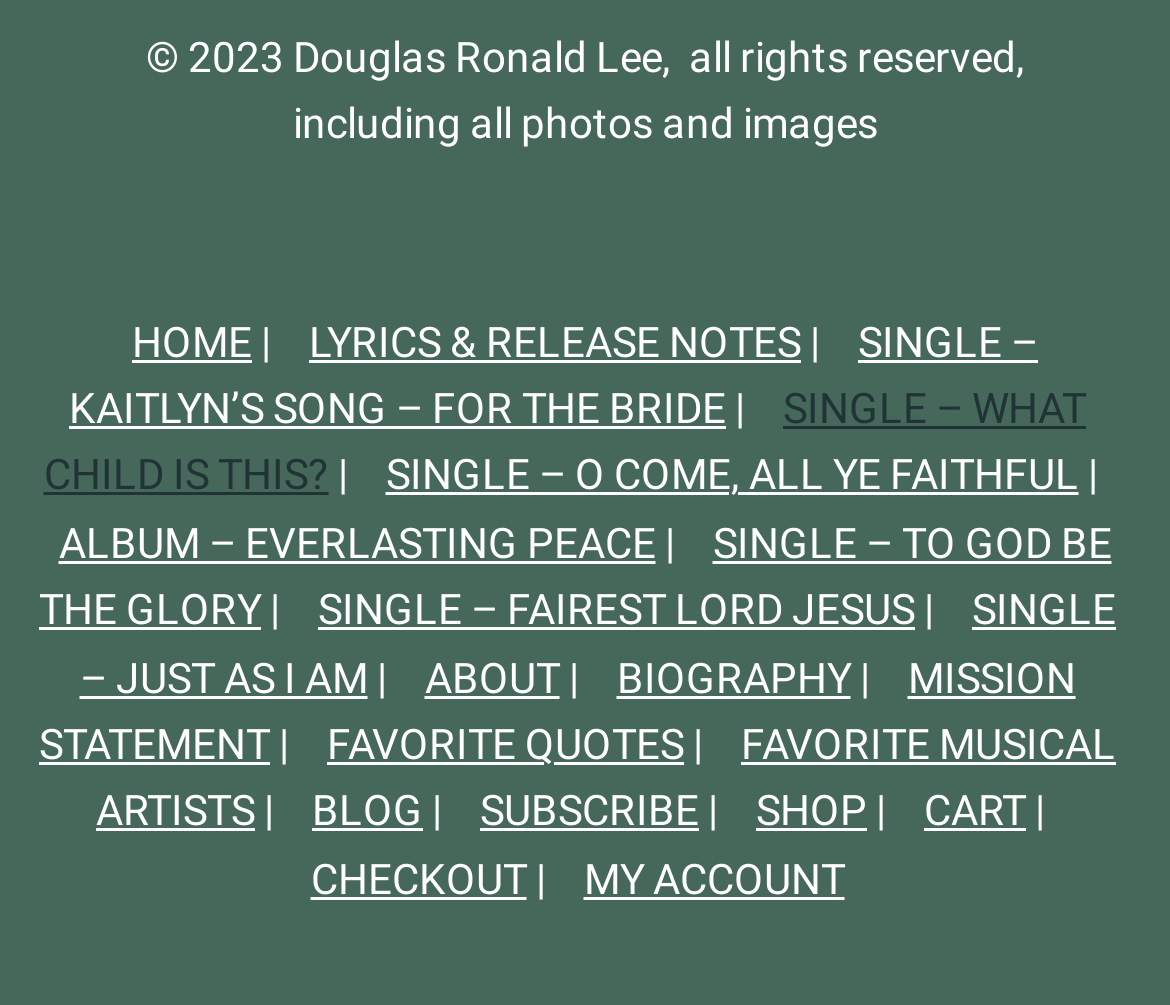Mark the bounding box of the element that matches the following description: "Favorite Musical Artists".

[0.082, 0.716, 0.954, 0.831]